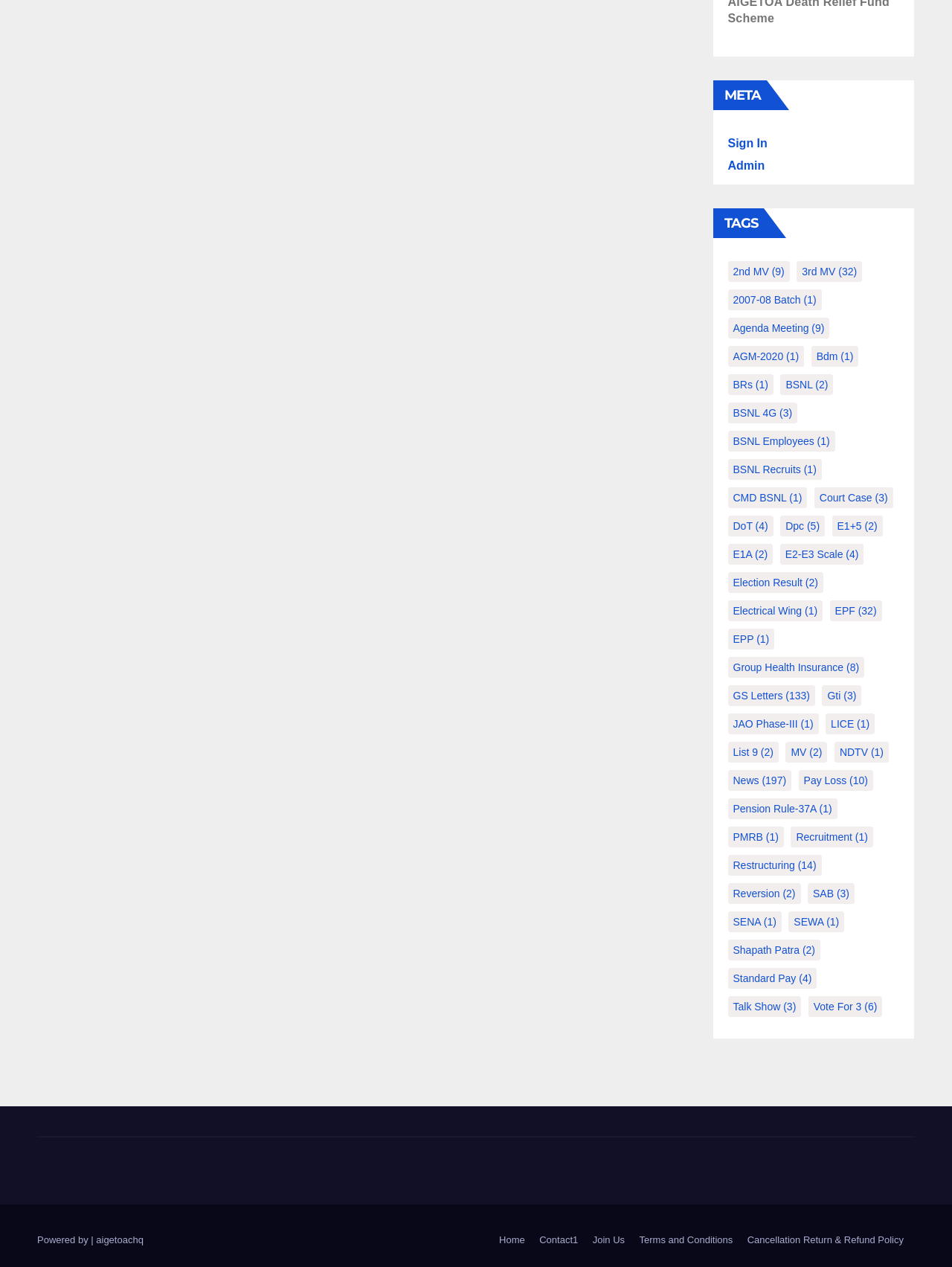Identify the bounding box coordinates of the area you need to click to perform the following instruction: "Explore 'TAGS'".

[0.749, 0.165, 0.802, 0.188]